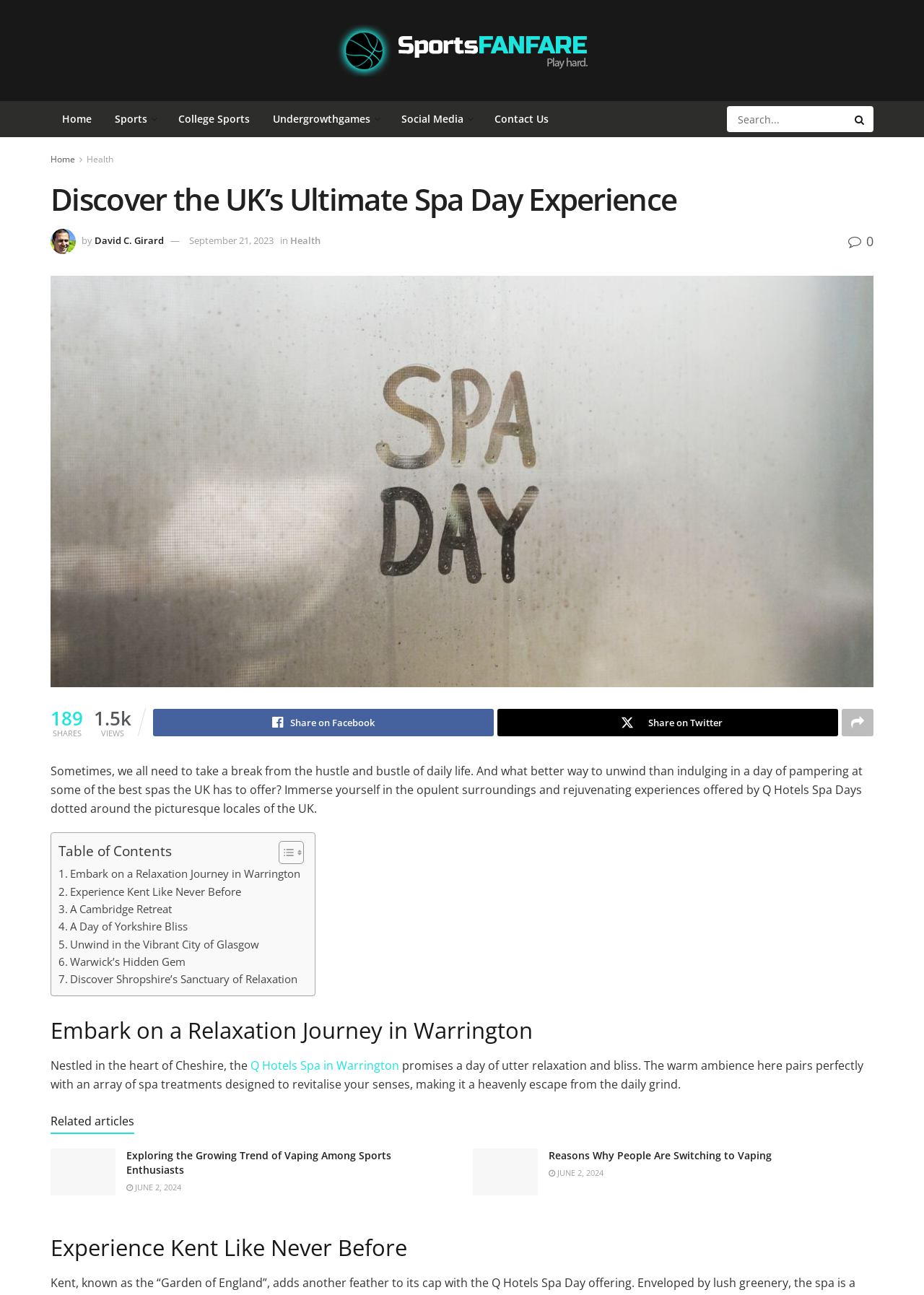What is the topic of the article?
From the image, respond with a single word or phrase.

Spa Day Experience